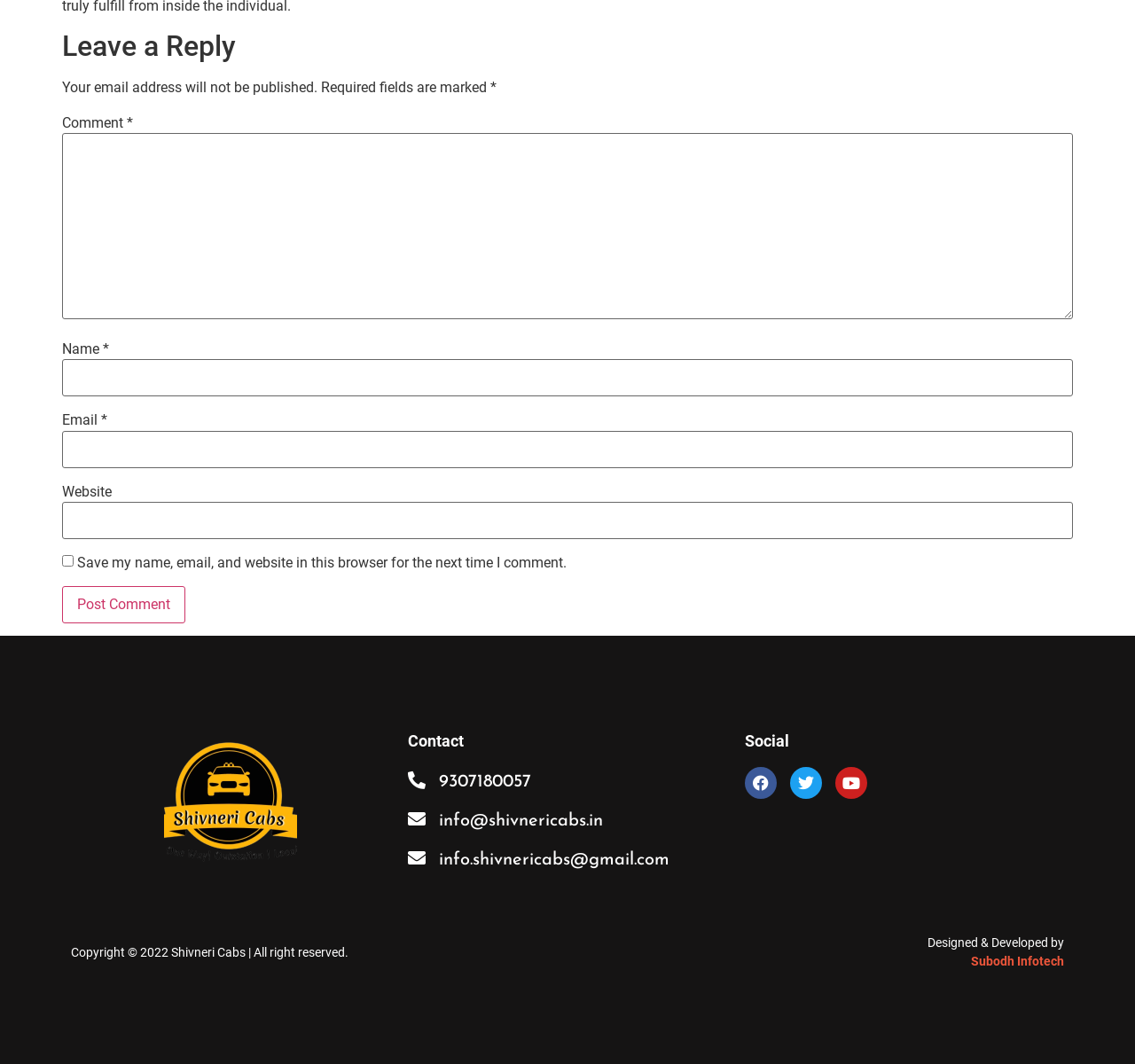Look at the image and answer the question in detail:
What is the copyright year of the website?

The copyright information is provided in the footer section, which states 'Copyright © 2022 Shivneri Cabs | All right reserved', indicating that the website's copyright year is 2022.